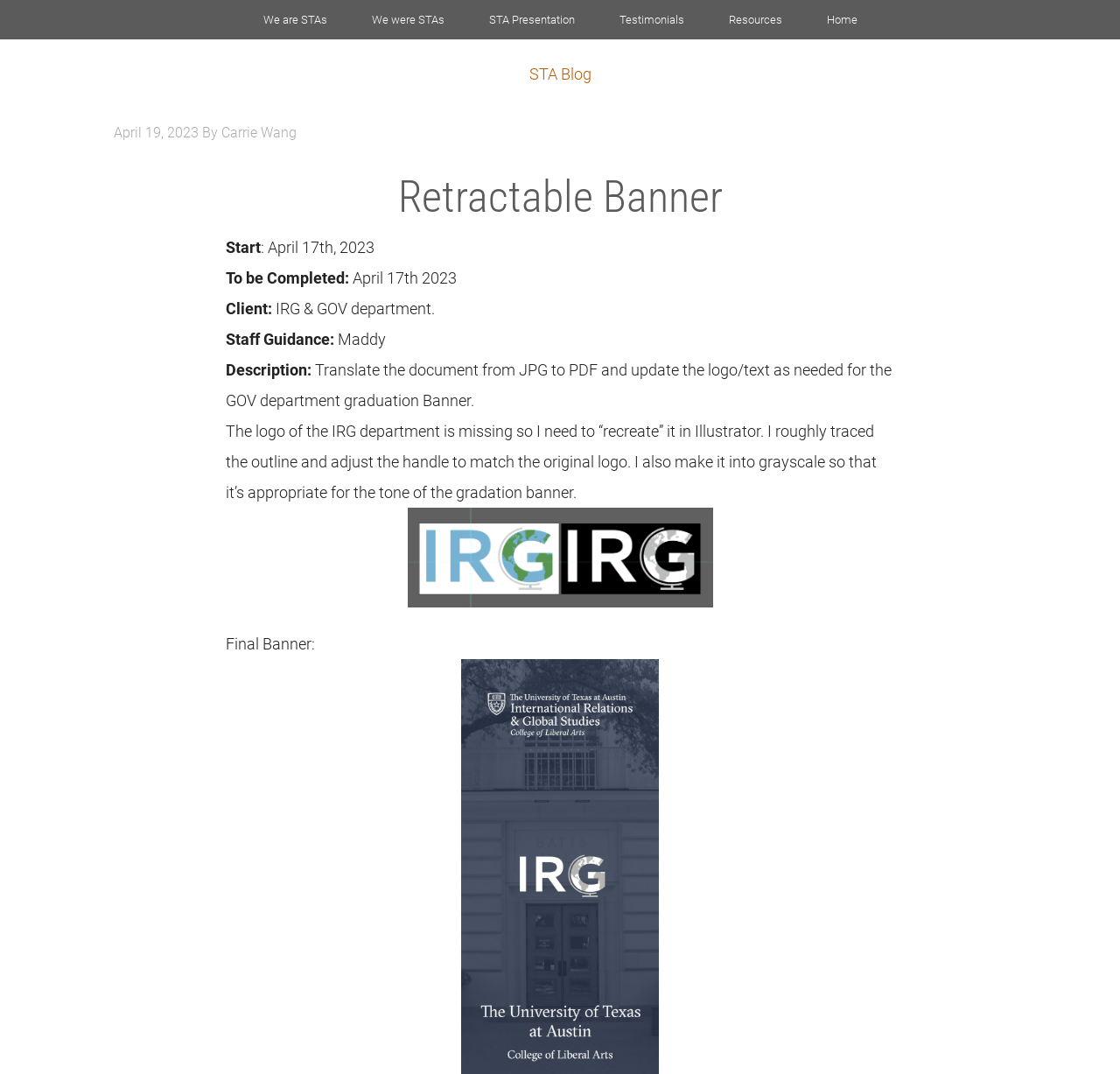Elaborate on the information and visuals displayed on the webpage.

The webpage is about a retractable banner, specifically a project for the GOV department graduation banner. At the top, there is a navigation menu with links to "We are STAs", "We were STAs", "STA Presentation", "Testimonials", "Resources", and "Home". 

Below the navigation menu, there is a link to "STA Blog" on the left side, which takes up most of the width of the page. Within the blog section, there is a header with the date "April 19, 2023" and the author's name "Carrie Wang". 

The main content of the blog post is about the retractable banner project. It starts with a heading "Retractable Banner" and provides details about the project, including the start date, completion date, client, staff guidance, and description. The description explains that the project involves translating a document from JPG to PDF, updating the logo and text as needed, and recreating the IRG department logo in Illustrator. 

There is also a section for the final banner, but it does not contain any visual content. The webpage does not have any images, but it provides a detailed description of the project and its requirements.